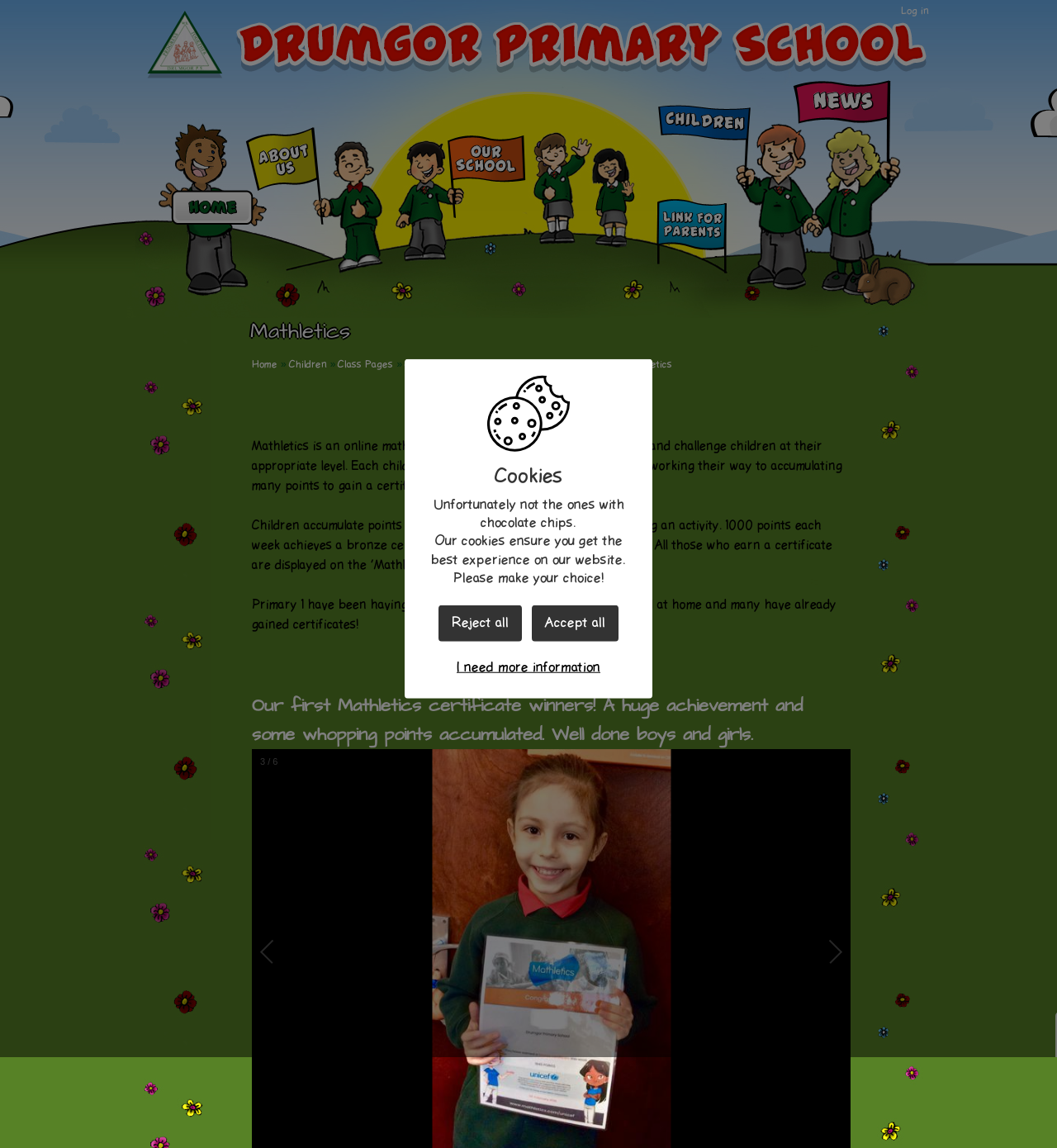Determine the bounding box coordinates of the region I should click to achieve the following instruction: "Check the Children section". Ensure the bounding box coordinates are four float numbers between 0 and 1, i.e., [left, top, right, bottom].

[0.273, 0.312, 0.309, 0.322]